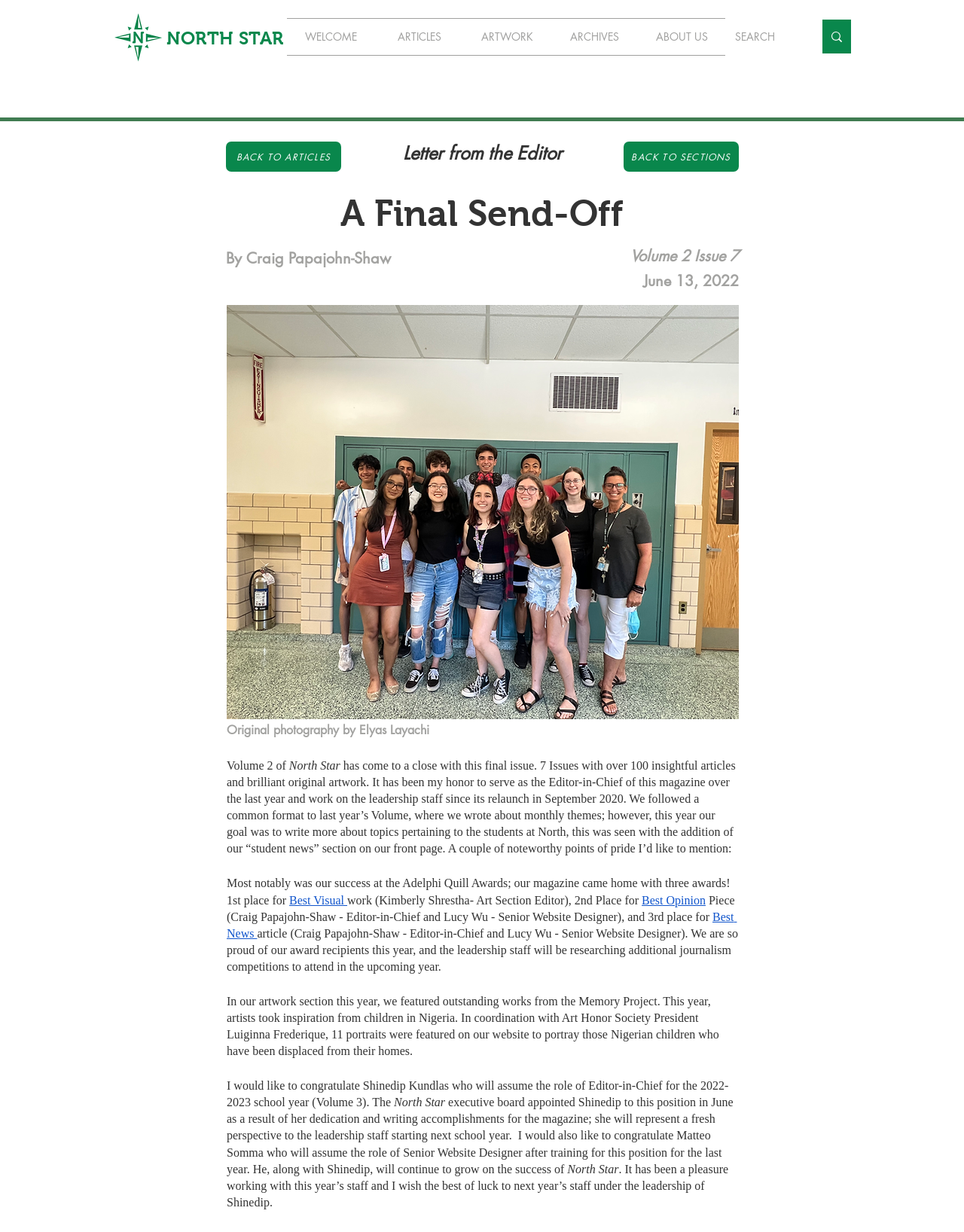What is the name of the magazine?
Give a one-word or short phrase answer based on the image.

North Star